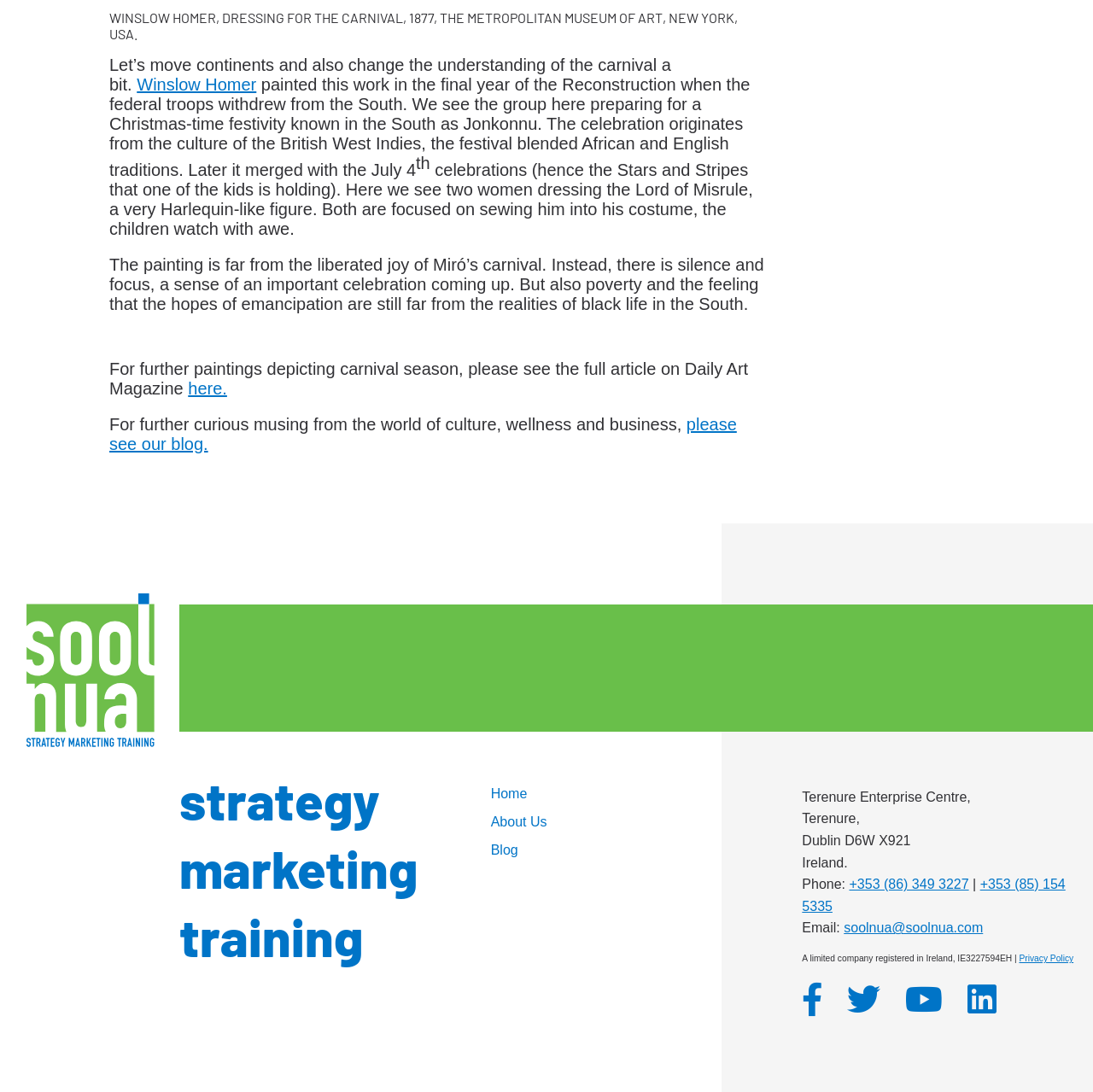Could you highlight the region that needs to be clicked to execute the instruction: "Click on the link to Winslow Homer's page"?

[0.125, 0.069, 0.235, 0.086]